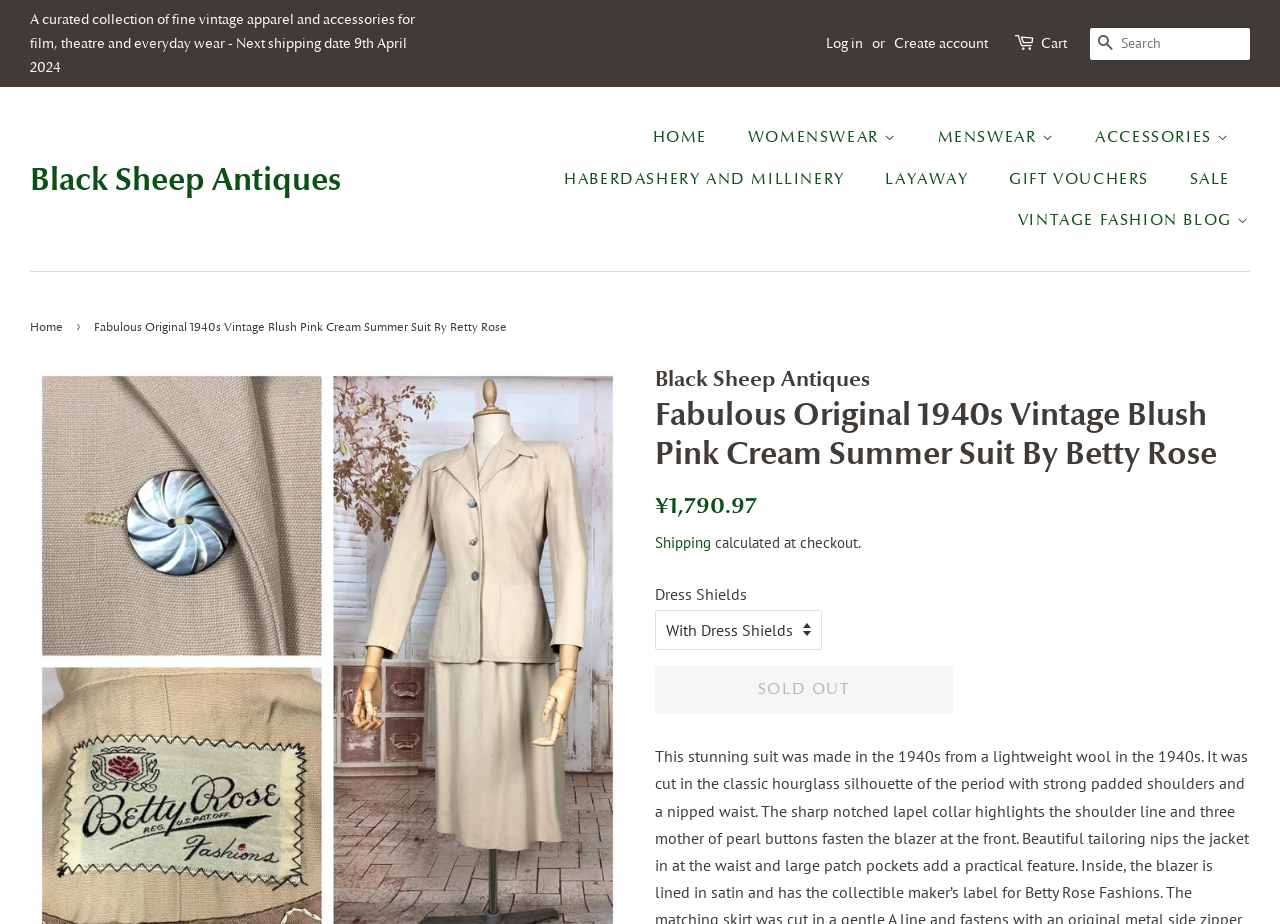Determine the bounding box coordinates of the region I should click to achieve the following instruction: "Check the price". Ensure the bounding box coordinates are four float numbers between 0 and 1, i.e., [left, top, right, bottom].

[0.512, 0.532, 0.591, 0.562]